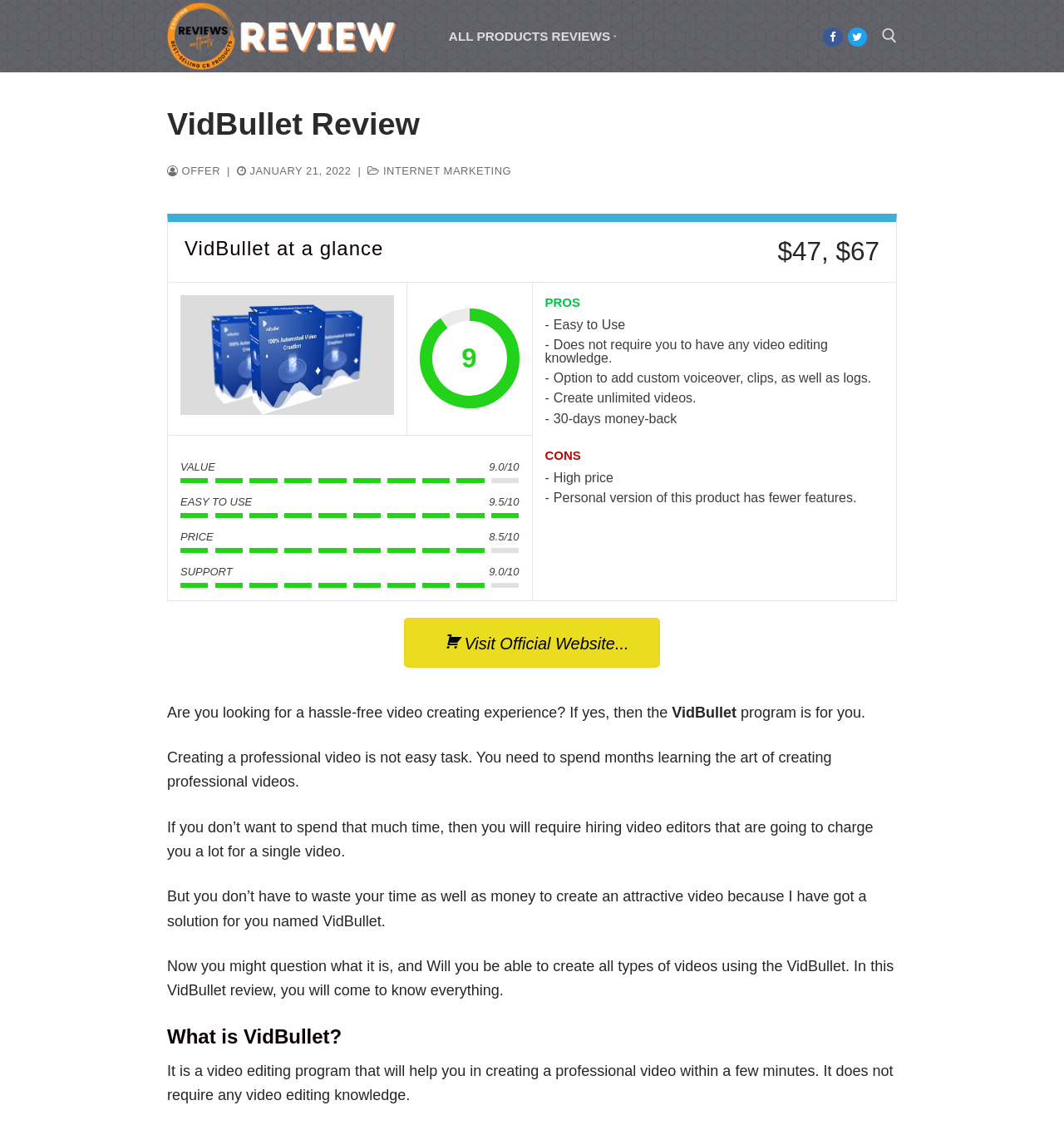Create an elaborate caption that covers all aspects of the webpage.

The webpage is a review of VidBullet, a video editing program. At the top, there is a link to an "Offer" with an accompanying image. Below this, there are links to "ALL PRODUCTS REVIEWS" and social media icons for Facebook and Twitter. 

On the left side, there is a search bar with a button. Above the search bar, there is a heading "VidBullet Review" followed by a link to an "OFFER" and a date "JANUARY 21, 2022". Below this, there is a link to "INTERNET MARKETING". 

To the right of the search bar, there is a section titled "VidBullet at a glance" with a price range of "$47, $67". Below this, there is a table with ratings for "VALUE", "EASY TO USE", "PRICE", and "SUPPORT", each with a score out of 10. 

Further down, there are sections titled "PROS" and "CONS" listing the advantages and disadvantages of VidBullet, respectively. The pros include ease of use, customization options, and a 30-day money-back guarantee. The cons include a high price and limited features in the personal version.

Below these sections, there is a call-to-action link to "Visit Official Website..." and a paragraph of text introducing VidBullet as a solution for creating professional videos without requiring video editing knowledge. The text continues to explain the benefits of using VidBullet, including saving time and money. 

Finally, there is a heading "What is VidBullet?" followed by a description of the program as a video editing tool that can help create professional videos within minutes, without requiring any video editing knowledge.